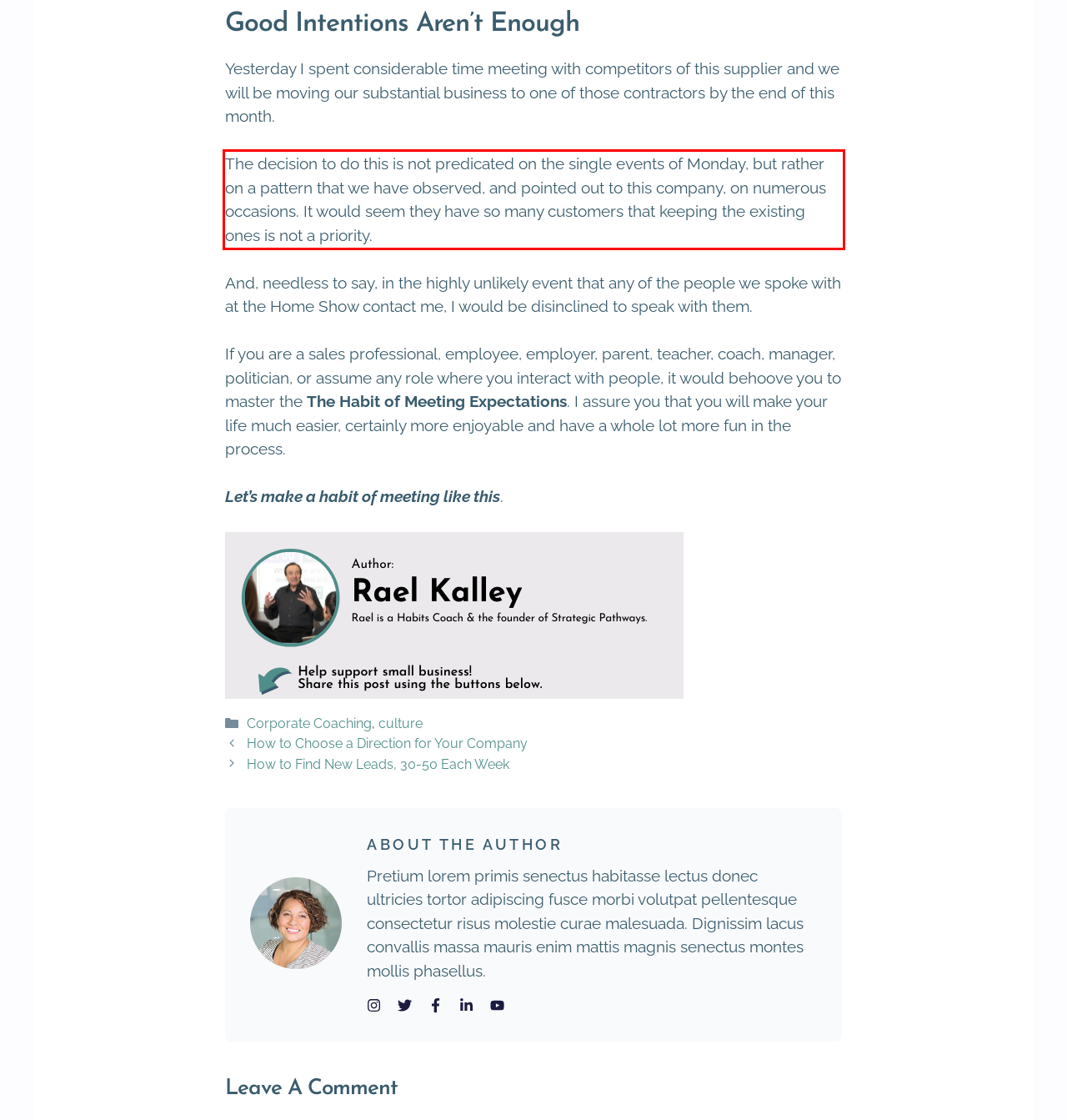You are provided with a screenshot of a webpage that includes a red bounding box. Extract and generate the text content found within the red bounding box.

The decision to do this is not predicated on the single events of Monday, but rather on a pattern that we have observed, and pointed out to this company, on numerous occasions. It would seem they have so many customers that keeping the existing ones is not a priority.